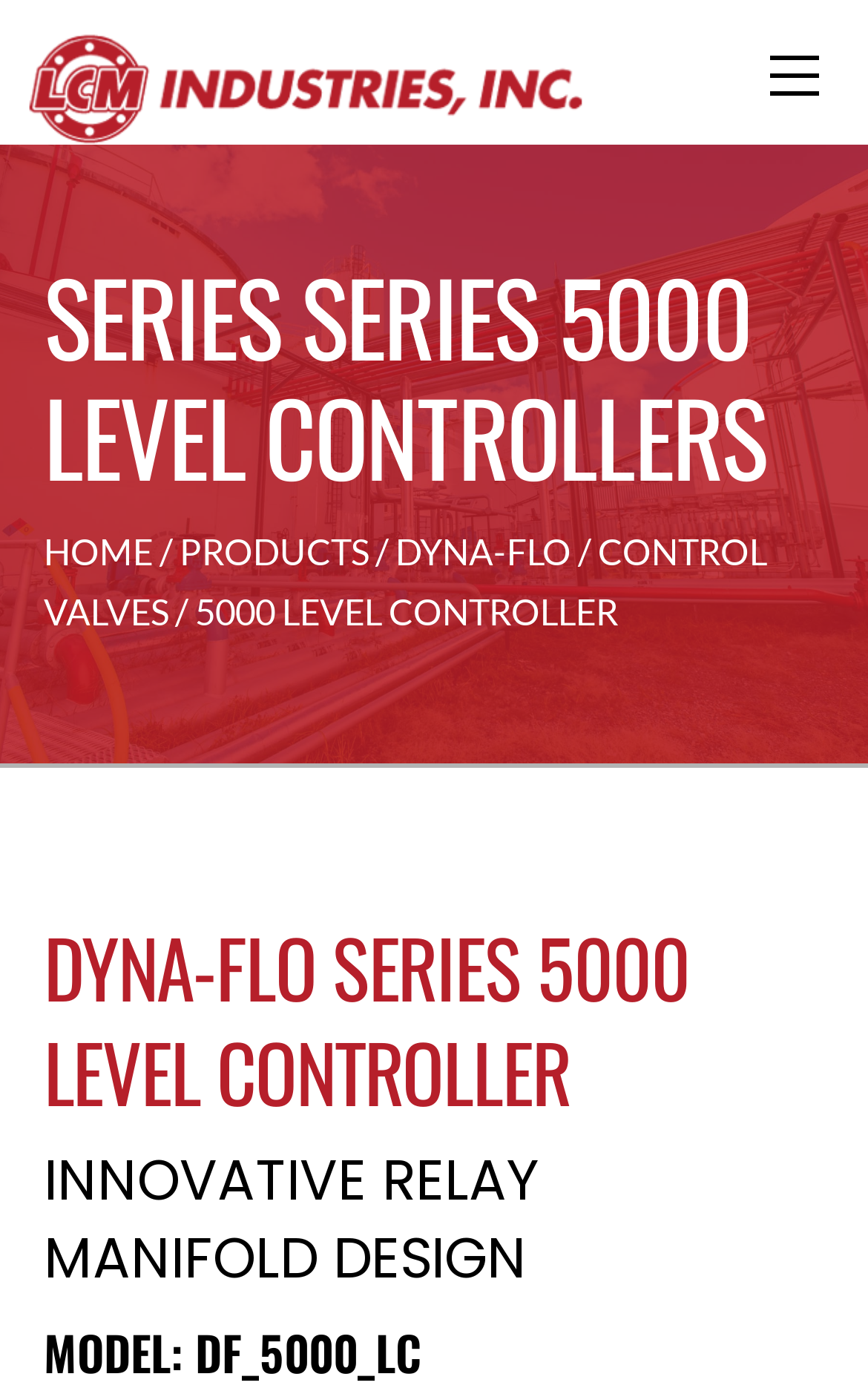What is the name of the company?
Answer the question with a detailed and thorough explanation.

The company name can be found in the top-left corner of the webpage, where the logo is located, and it is also mentioned in the link 'LCM Industries'.